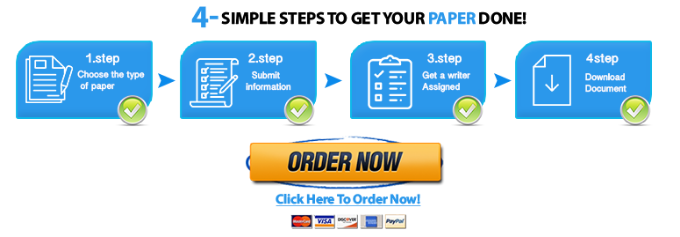Detail the scene depicted in the image with as much precision as possible.

The image features a visually organized and straightforward infographic outlining four simple steps to complete a paper order on a writing service website. Each step is represented by a clear icon and corresponding text: 

1. **Choose the type of paper** - represented with a document icon.
2. **Submit information** - indicated by an information submission icon.
3. **Get a writer assigned** - shown with a checklist icon.
4. **Download Document** - linked to a download icon. 

In the center of the image is a prominent button labeled **"ORDER NOW"**, making it easy for users to proceed with their orders. The design uses a bright color scheme, enhancing the overall visibility and encouraging user engagement. This visual guide aims to simplify the ordering process, ensuring users know exactly what steps to take.